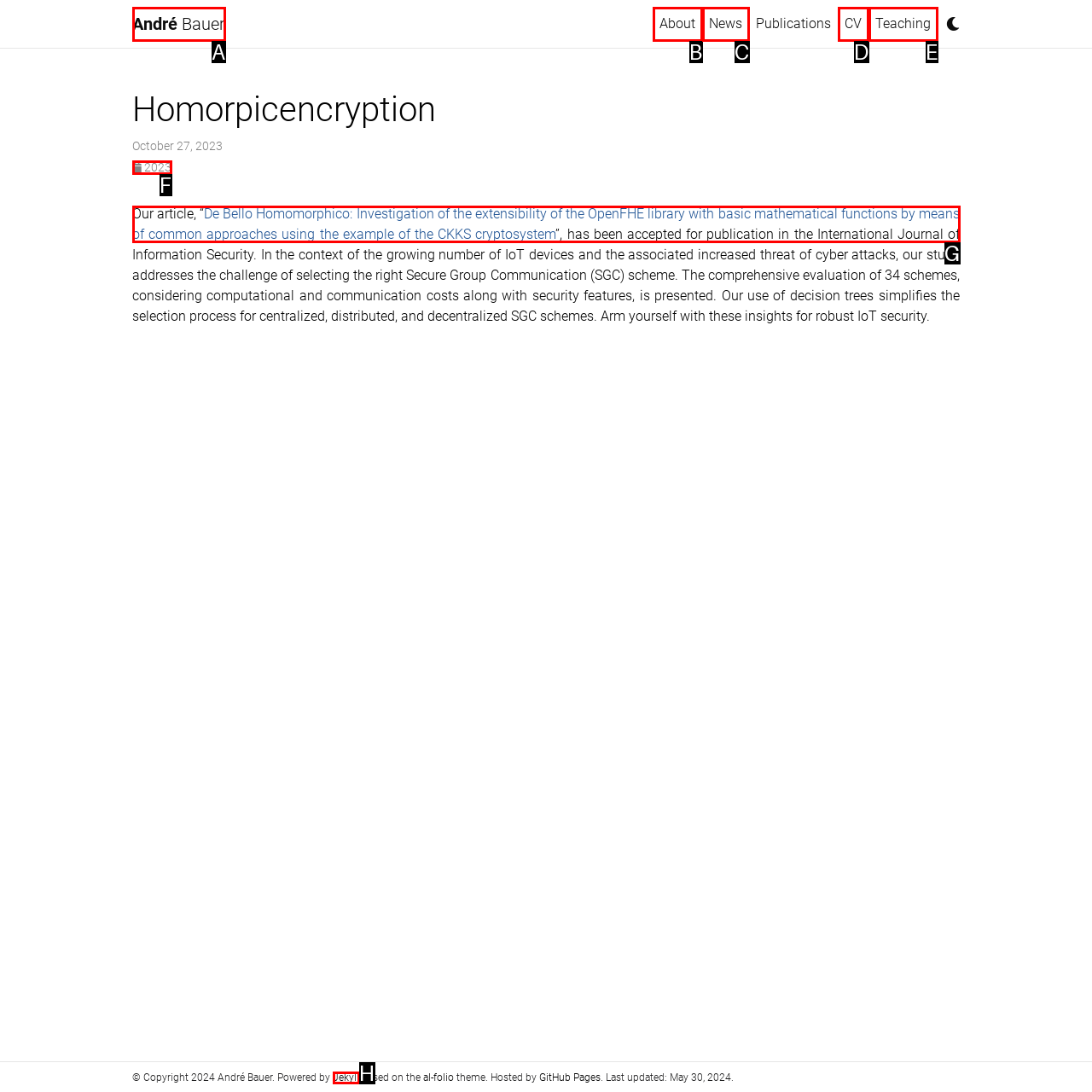Select the letter that corresponds to this element description: About
Answer with the letter of the correct option directly.

B